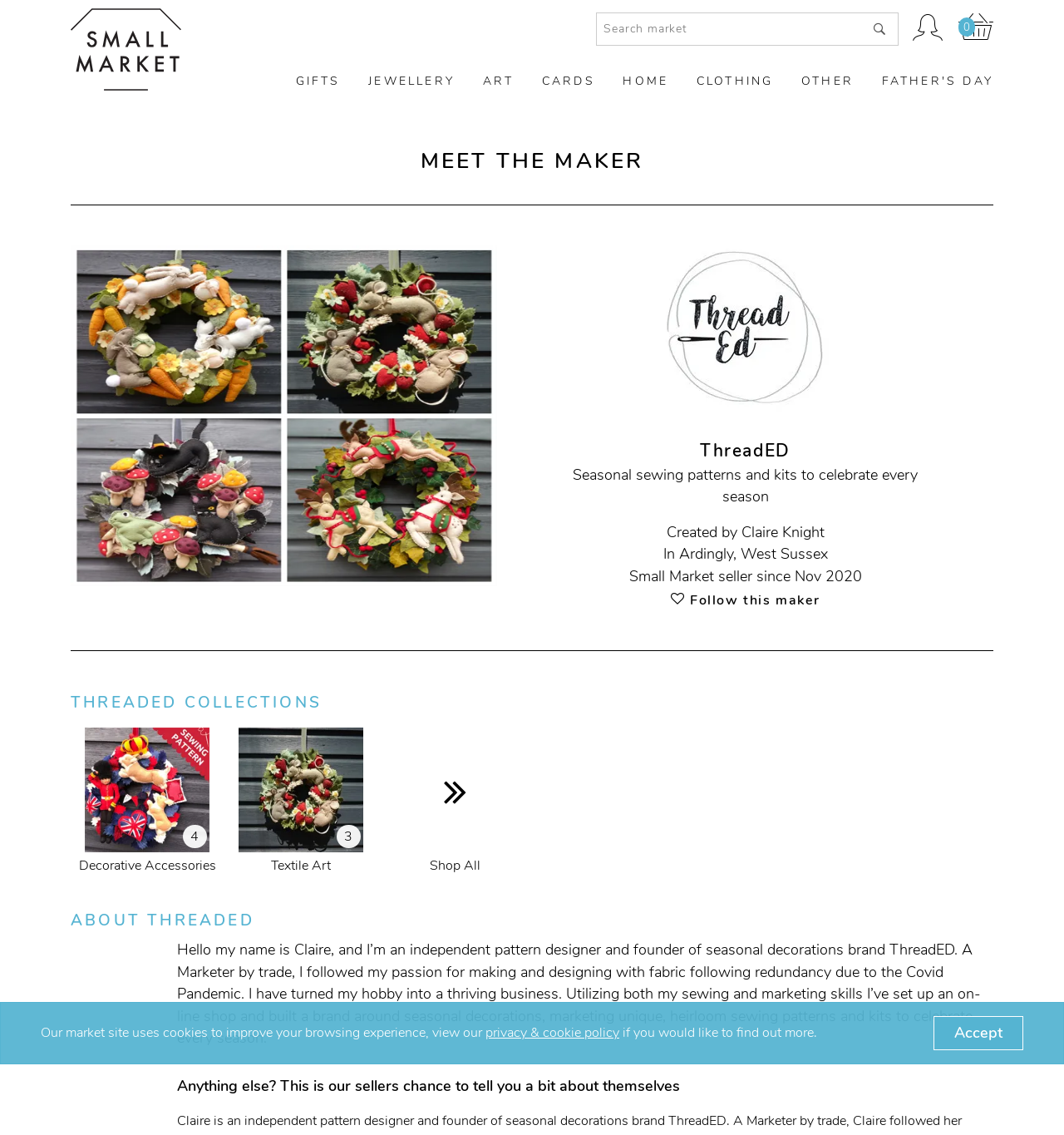Kindly provide the bounding box coordinates of the section you need to click on to fulfill the given instruction: "View basket".

[0.901, 0.01, 0.934, 0.042]